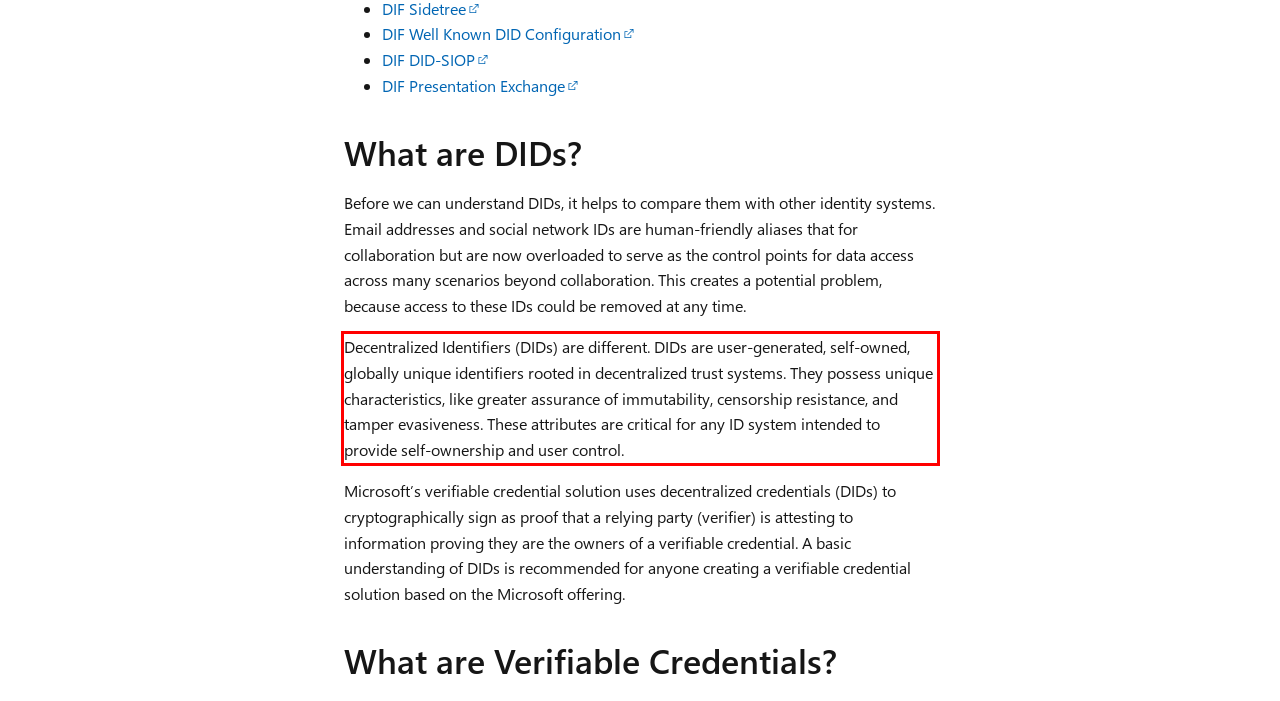You have a screenshot of a webpage, and there is a red bounding box around a UI element. Utilize OCR to extract the text within this red bounding box.

Decentralized Identifiers (DIDs) are different. DIDs are user-generated, self-owned, globally unique identifiers rooted in decentralized trust systems. They possess unique characteristics, like greater assurance of immutability, censorship resistance, and tamper evasiveness. These attributes are critical for any ID system intended to provide self-ownership and user control.